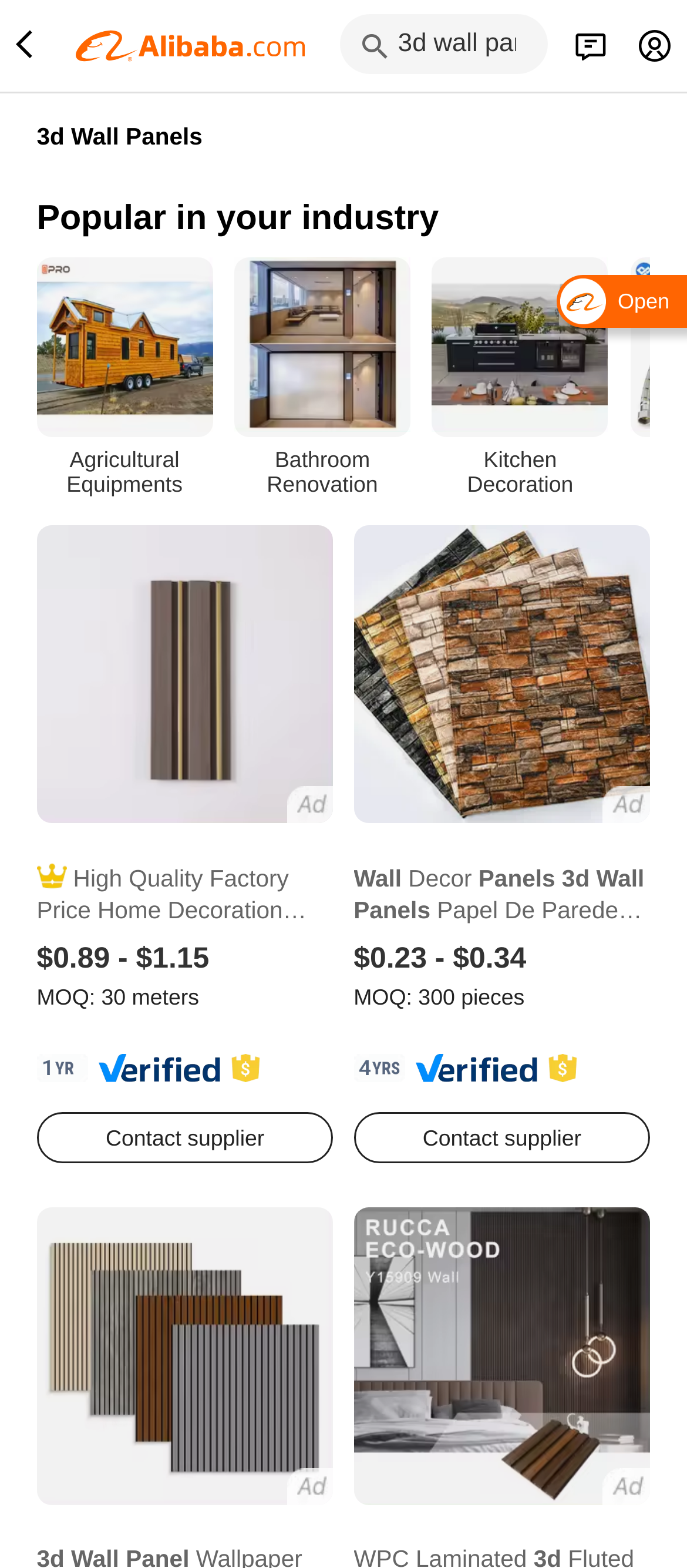Determine the bounding box coordinates for the area you should click to complete the following instruction: "Click on the link for Agricultural Equipments".

[0.053, 0.164, 0.309, 0.317]